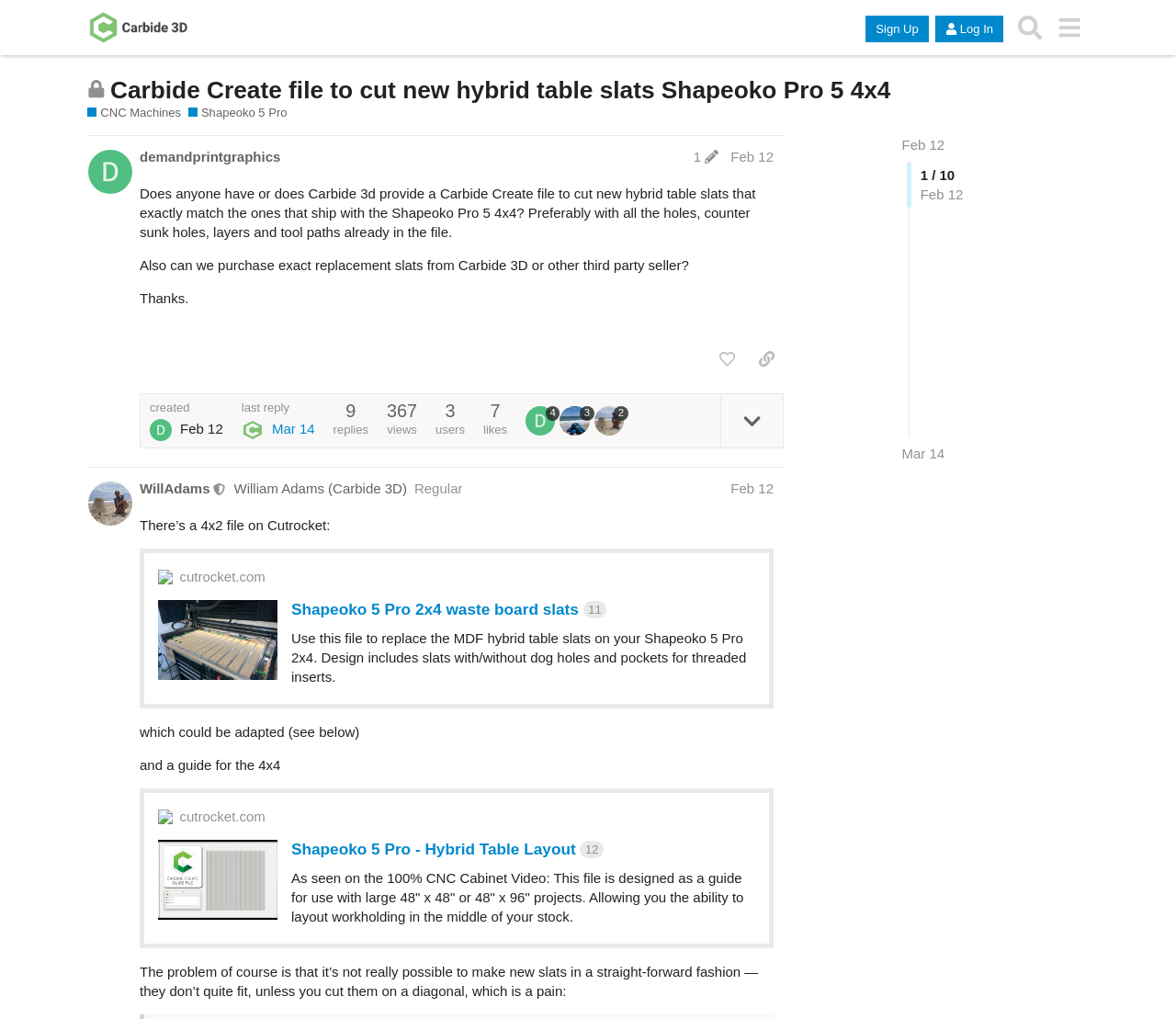Please predict the bounding box coordinates of the element's region where a click is necessary to complete the following instruction: "Click on the link 'cutrocket.com'". The coordinates should be represented by four float numbers between 0 and 1, i.e., [left, top, right, bottom].

[0.153, 0.556, 0.226, 0.575]